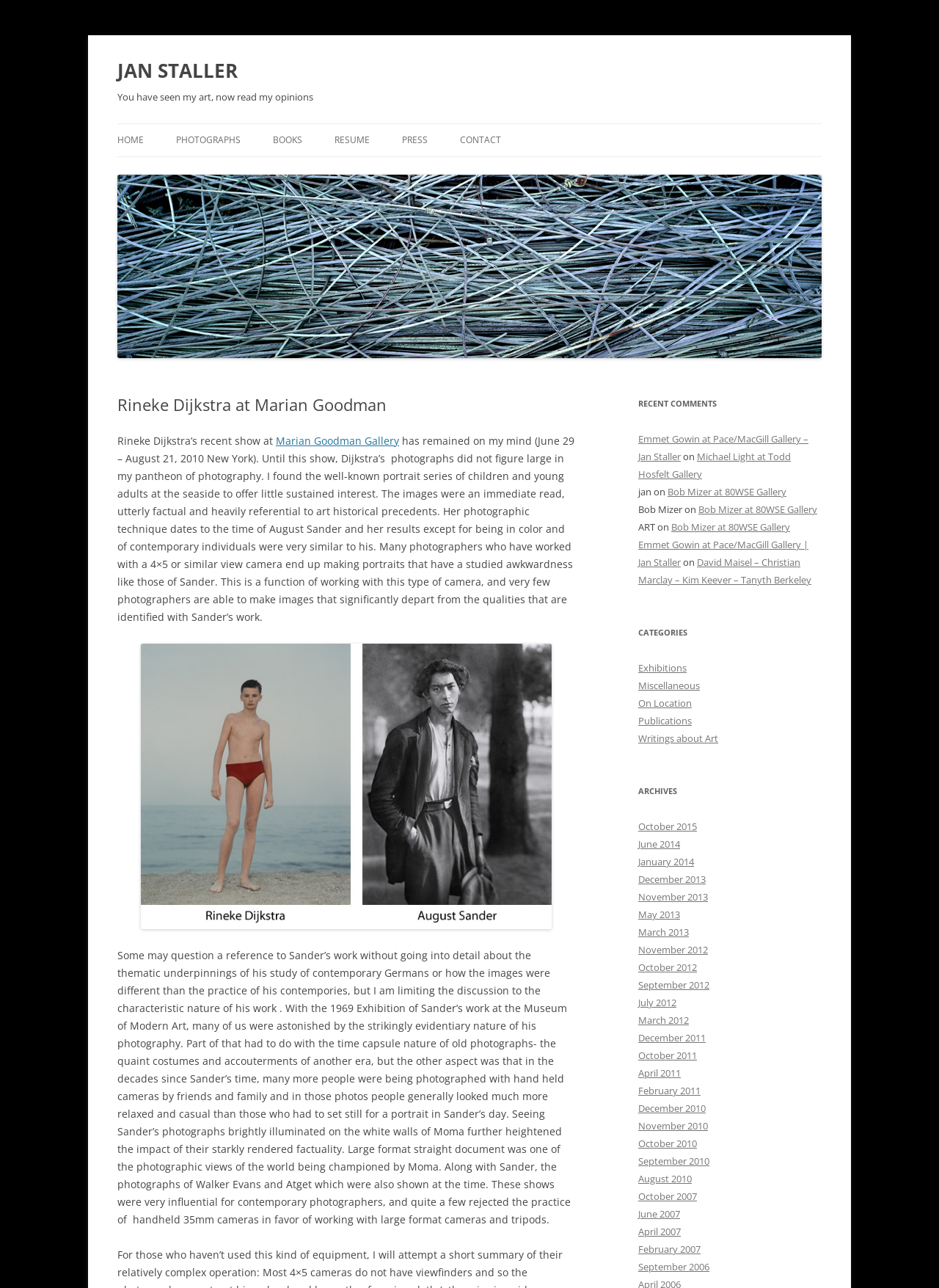Using the description "Books", predict the bounding box of the relevant HTML element.

[0.291, 0.096, 0.322, 0.122]